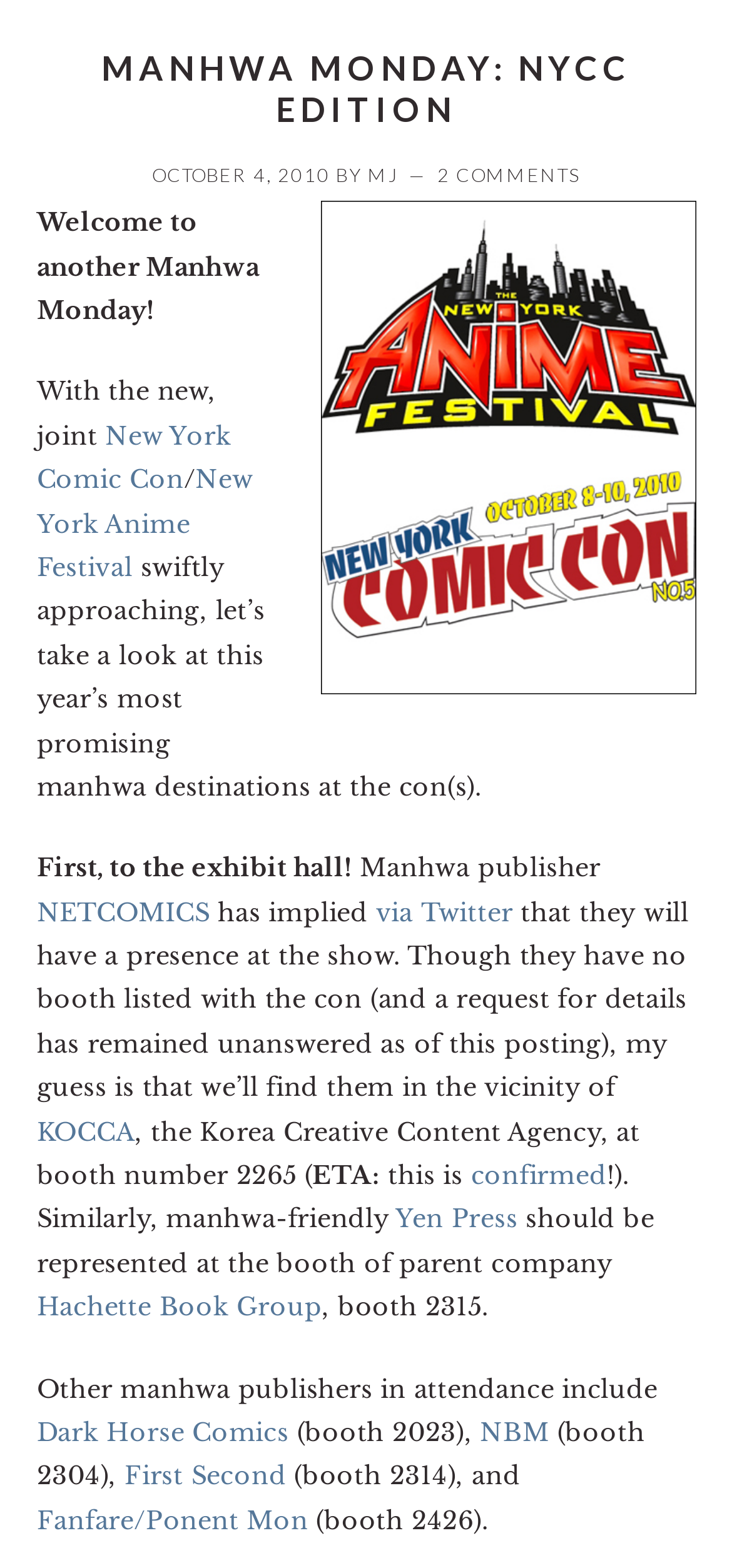Who wrote the article?
Look at the screenshot and respond with a single word or phrase.

MJ